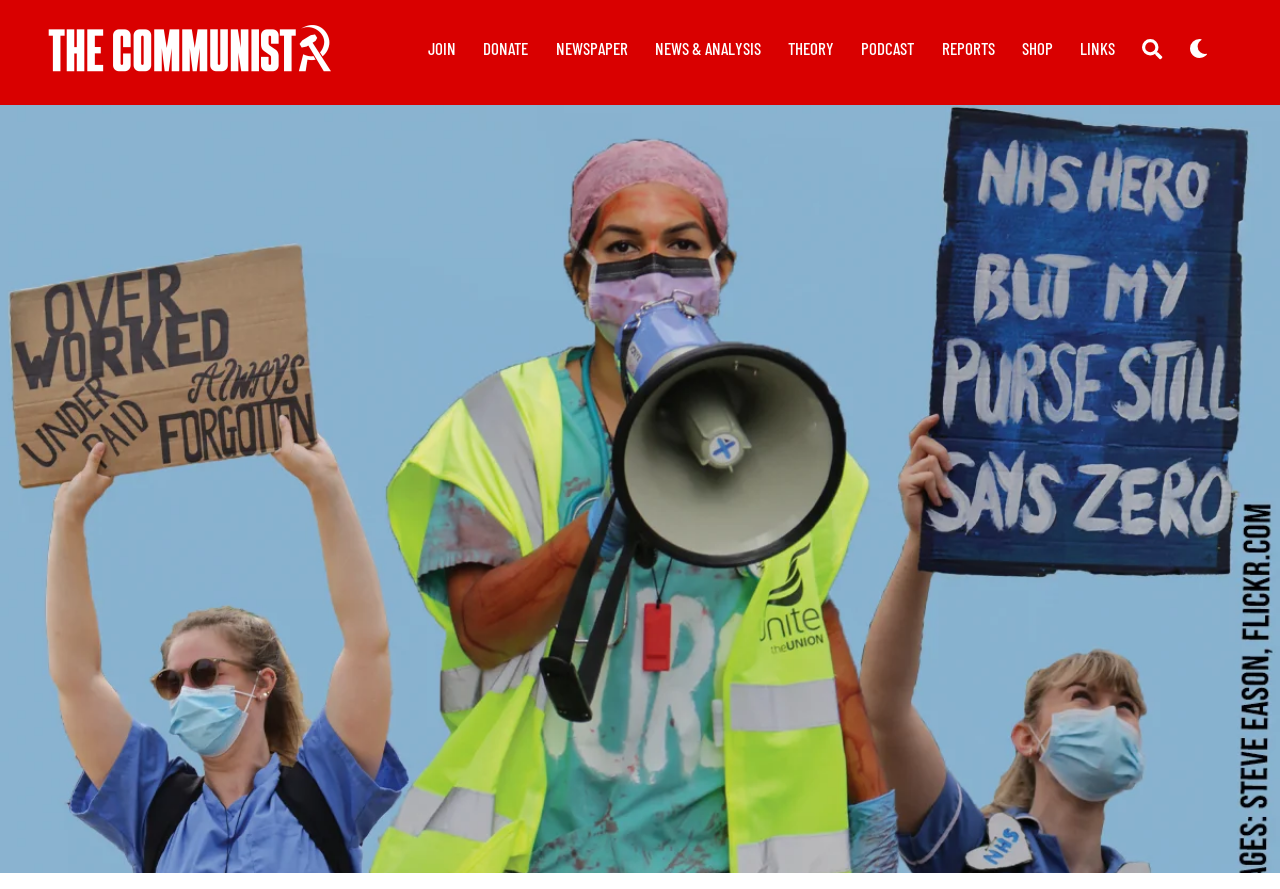Use a single word or phrase to answer the question:
What is the title of the featured article?

Health sector pay showdown: Unite and strike for 15%!